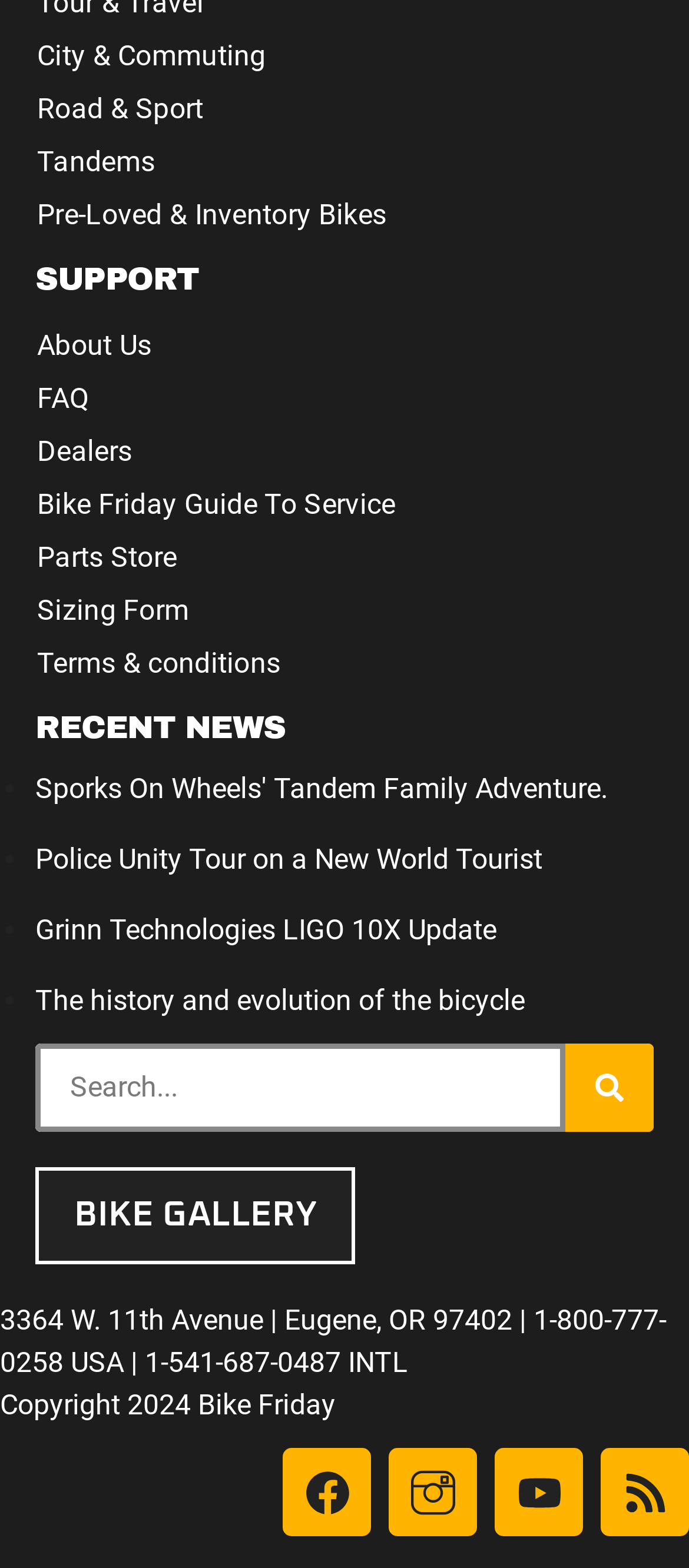Answer the question with a single word or phrase: 
What is the first link in the 'City & Commuting' section?

City & Commuting